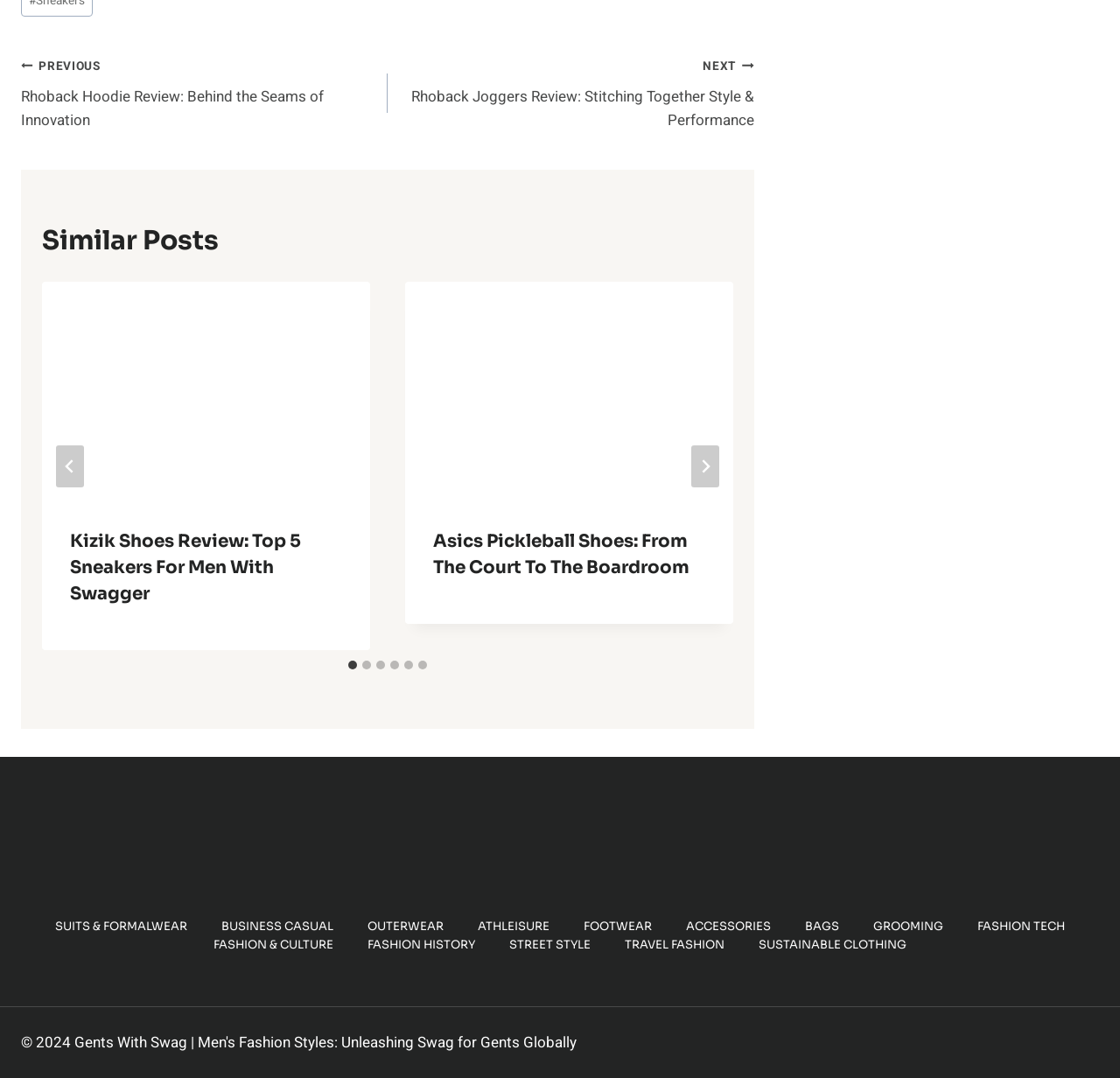Identify the coordinates of the bounding box for the element that must be clicked to accomplish the instruction: "Click on the 'FOOTWEAR' link in the footer navigation".

[0.506, 0.851, 0.597, 0.868]